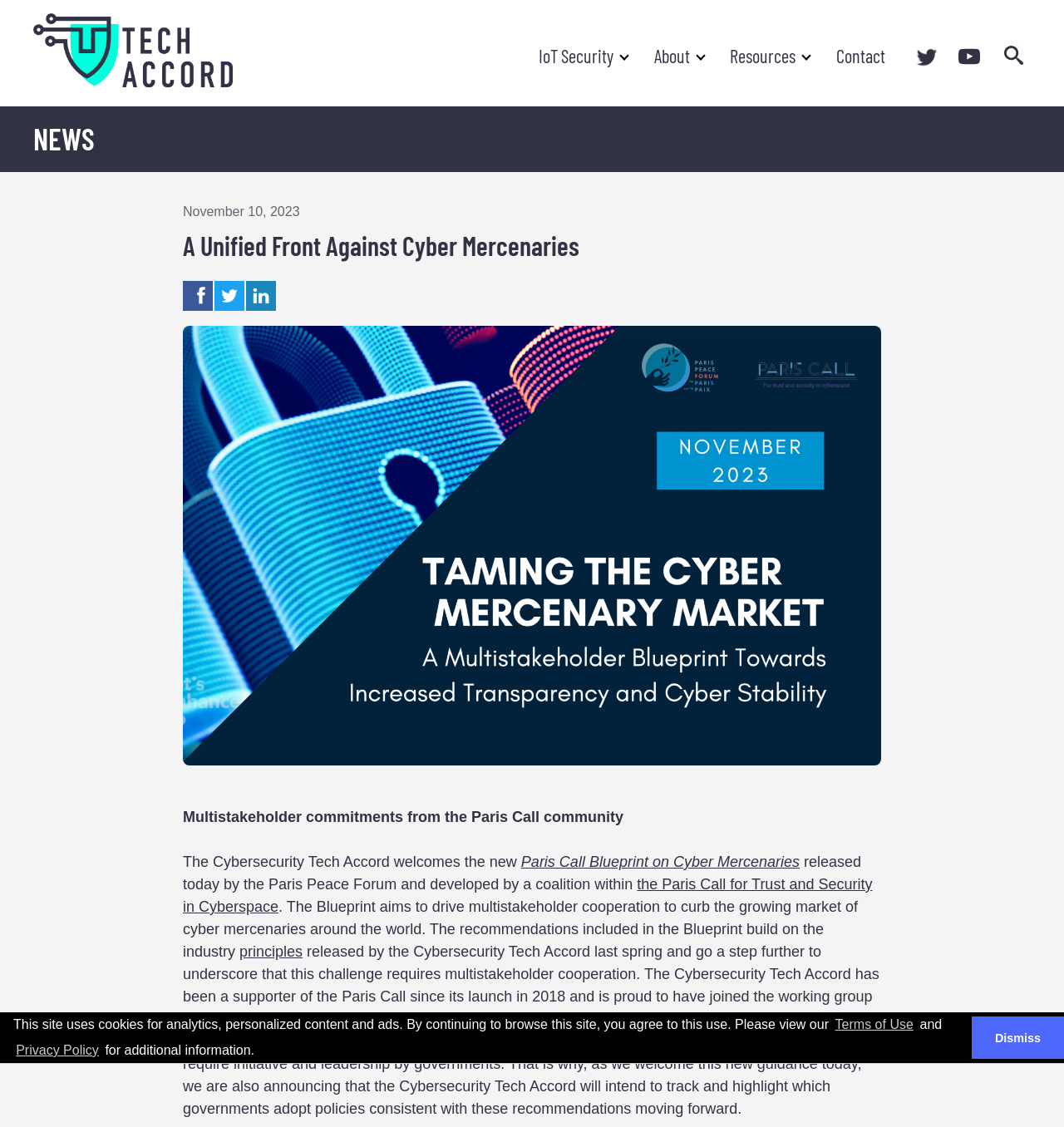What is the topic of the news article on this webpage?
Refer to the image and give a detailed answer to the query.

I found the answer by reading the text on the webpage, which mentions 'A Unified Front Against Cyber Mercenaries' and 'the Paris Call Blueprint on Cyber Mercenaries'. This suggests that the topic of the news article is related to cyber mercenaries.